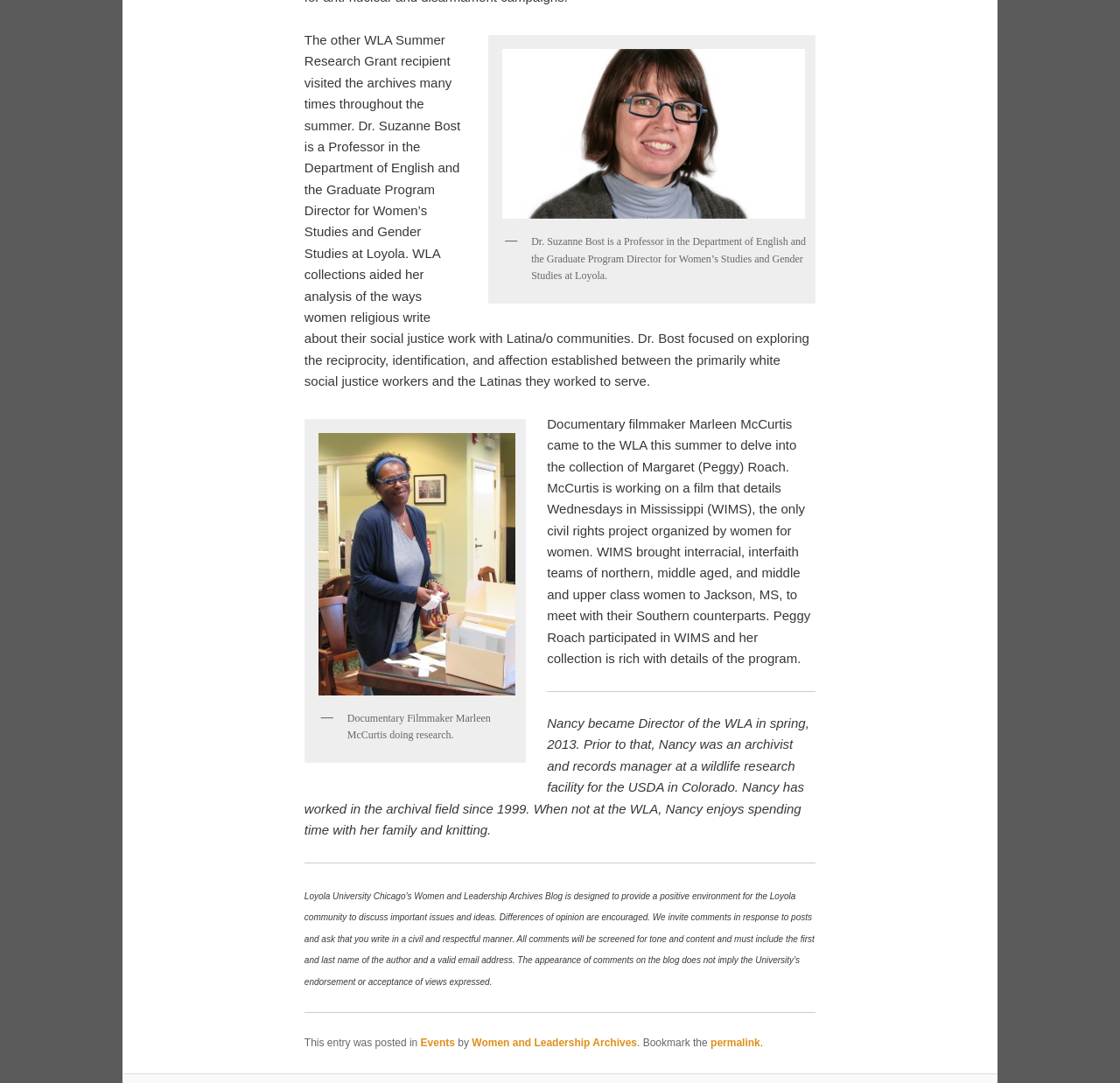What is the name of the Director of the WLA?
Based on the image content, provide your answer in one word or a short phrase.

Nancy